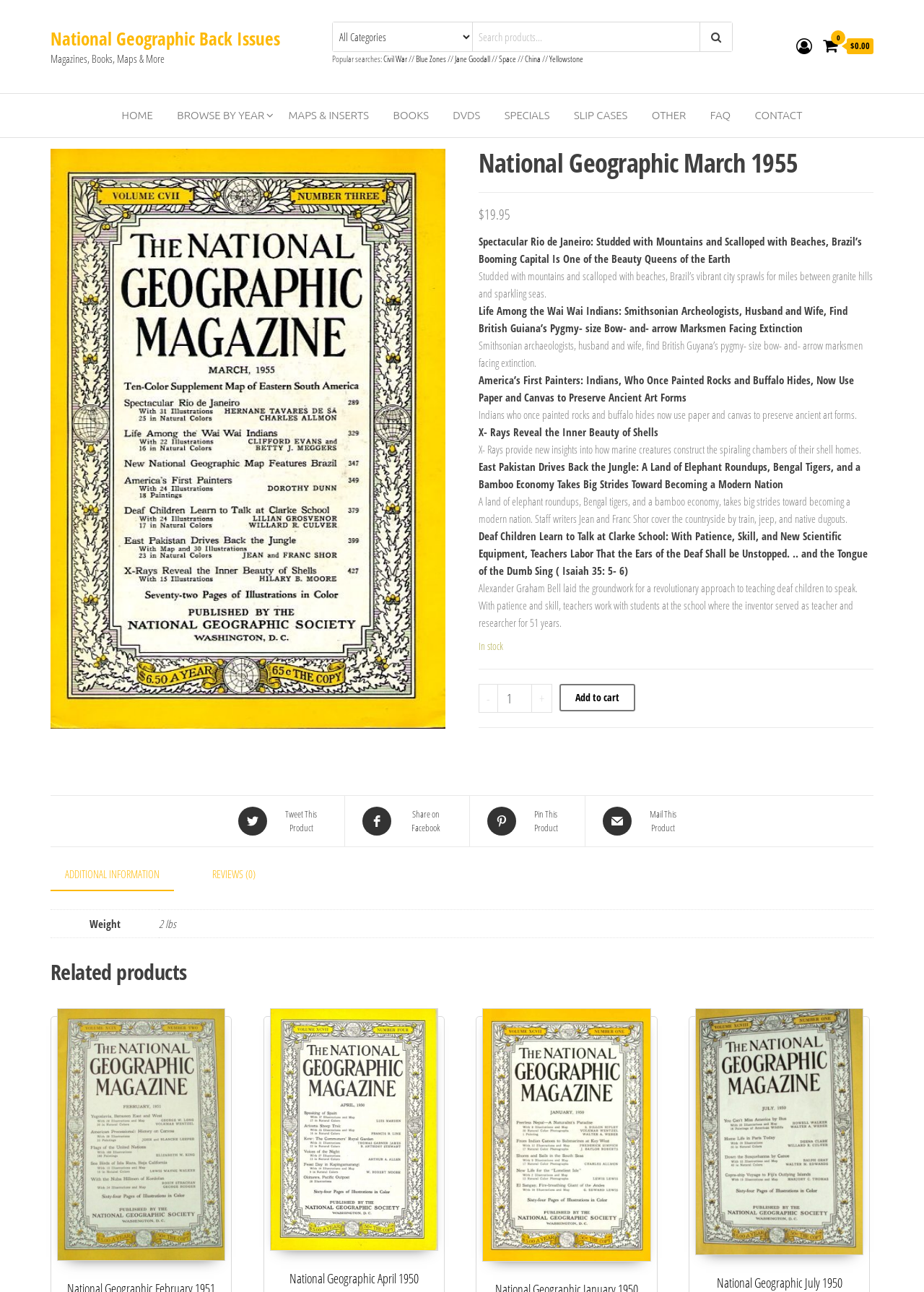Please specify the bounding box coordinates of the clickable section necessary to execute the following command: "Search products".

[0.511, 0.017, 0.792, 0.04]